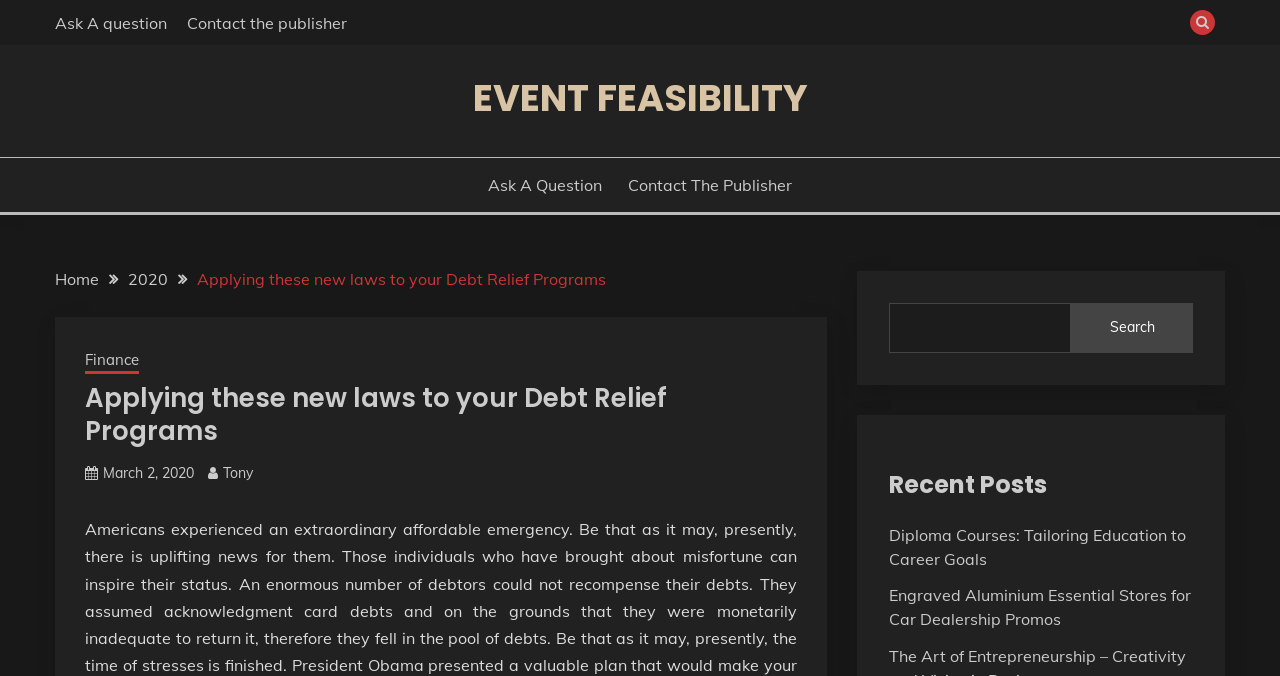Calculate the bounding box coordinates for the UI element based on the following description: "Event Feasibility". Ensure the coordinates are four float numbers between 0 and 1, i.e., [left, top, right, bottom].

[0.369, 0.107, 0.631, 0.183]